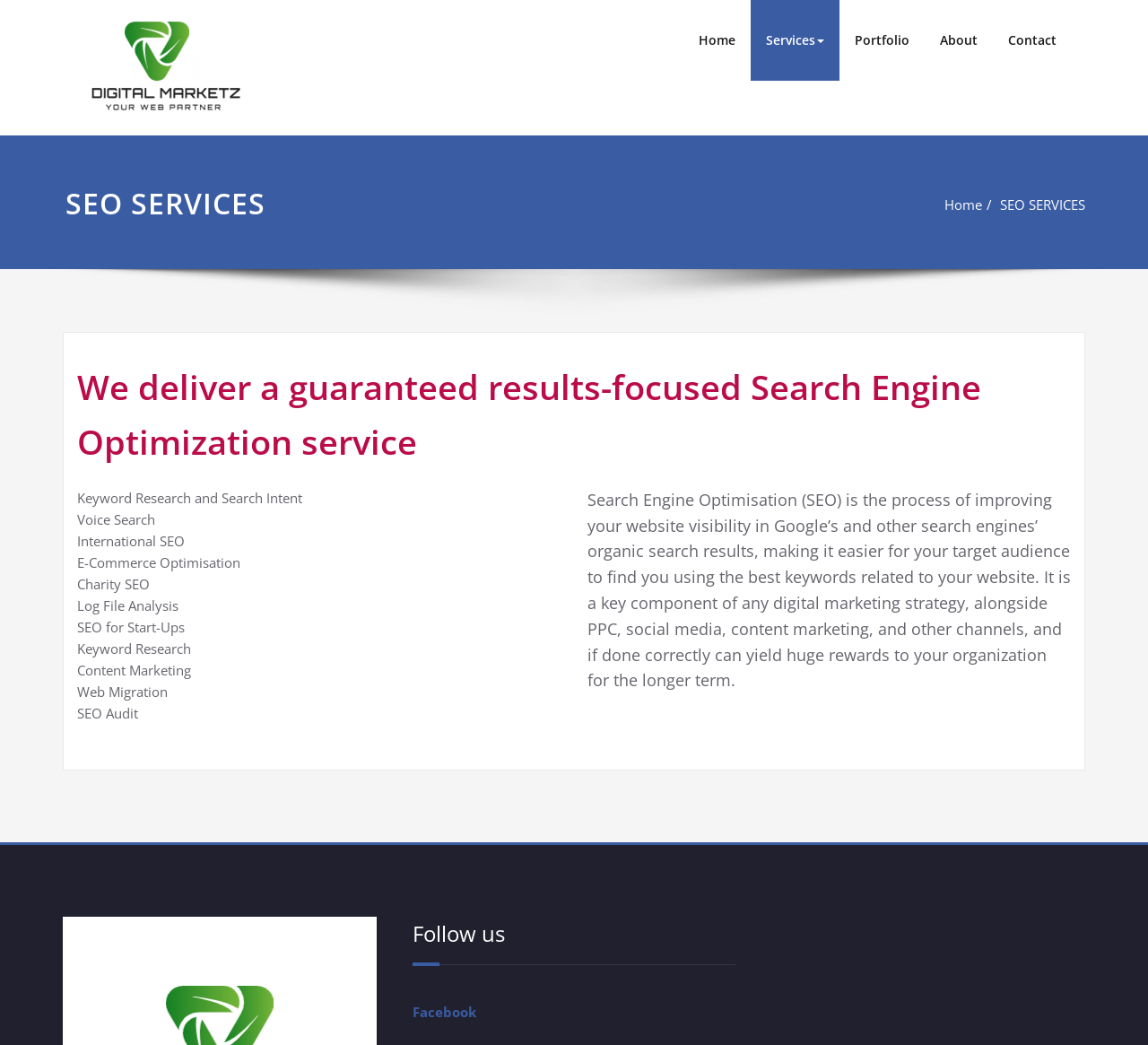Find and indicate the bounding box coordinates of the region you should select to follow the given instruction: "Click on the 'Facebook' link".

[0.359, 0.96, 0.415, 0.977]